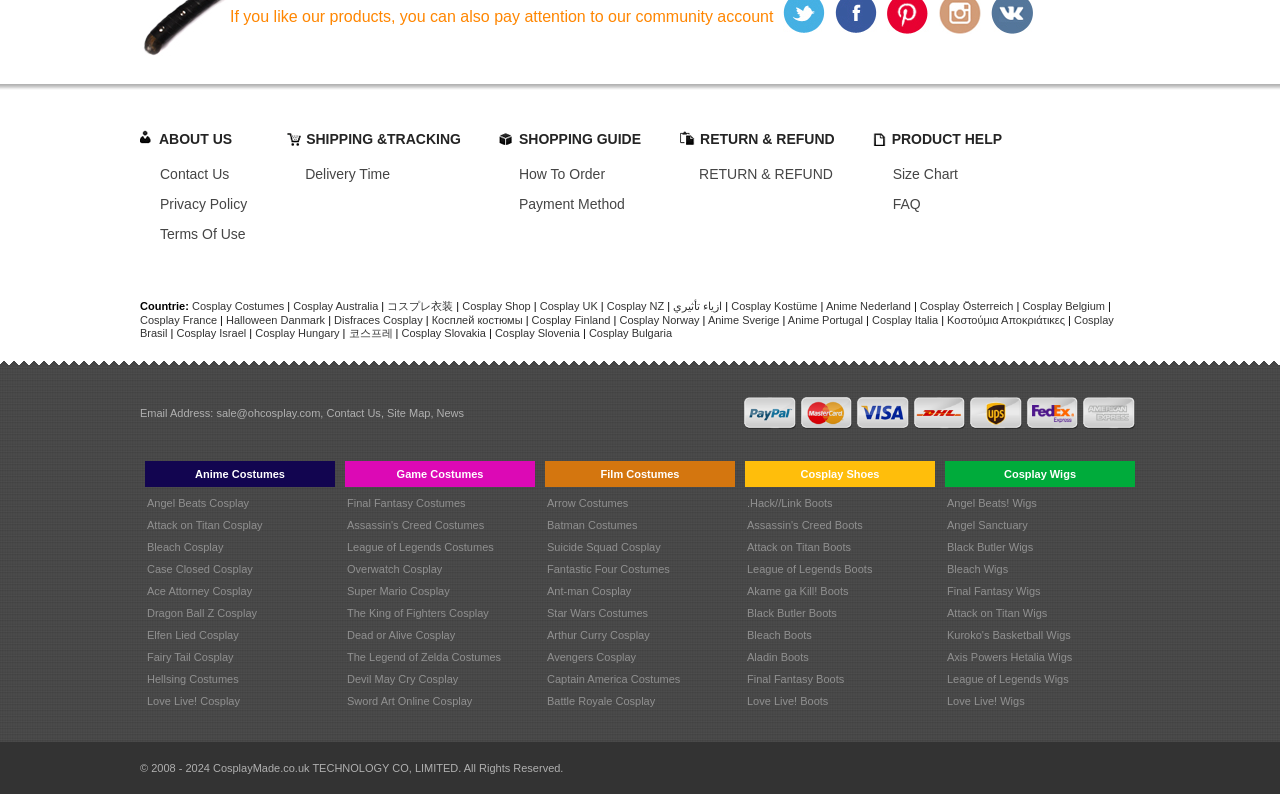Determine the bounding box for the UI element described here: "Sword Art Online Cosplay".

[0.271, 0.875, 0.369, 0.89]